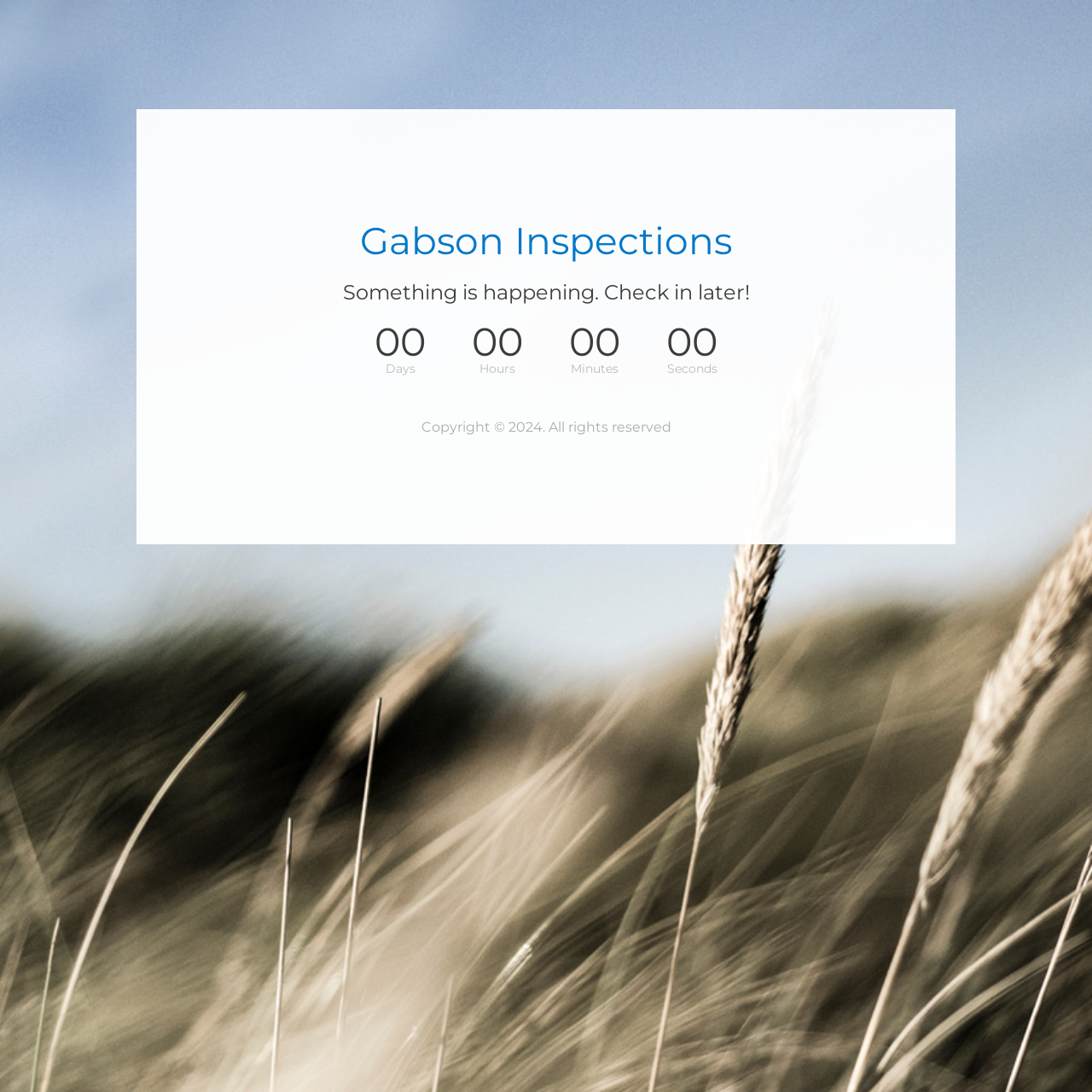Articulate a detailed summary of the webpage's content and design.

The webpage appears to be a simple page with a main section that occupies most of the screen. At the top of the main section, there is a heading that reads "Gabson Inspections". Below this heading, there is another heading that says "Something is happening. Check in later!". 

On the same level as these headings, there is a countdown timer displayed horizontally, consisting of five elements: two "00" labels, and three labels for "Days", "Hours", and "Minutes", and "Seconds" respectively. The timer is positioned roughly in the middle of the main section.

At the bottom of the main section, there is a copyright notice that reads "Copyright © 2024. All rights reserved". This notice is centered horizontally and positioned near the bottom of the main section.